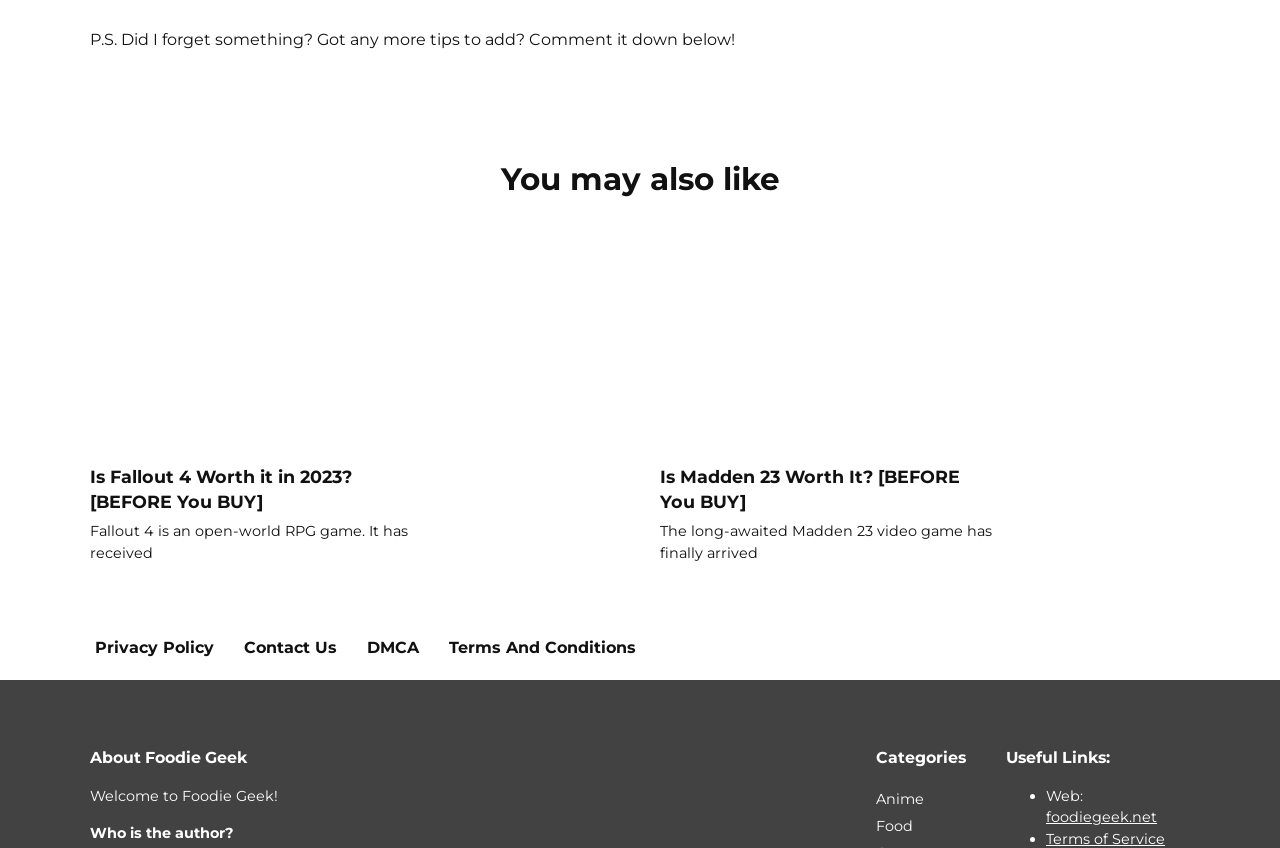Find the bounding box coordinates of the clickable element required to execute the following instruction: "go to the 'Bathroom' category". Provide the coordinates as four float numbers between 0 and 1, i.e., [left, top, right, bottom].

None